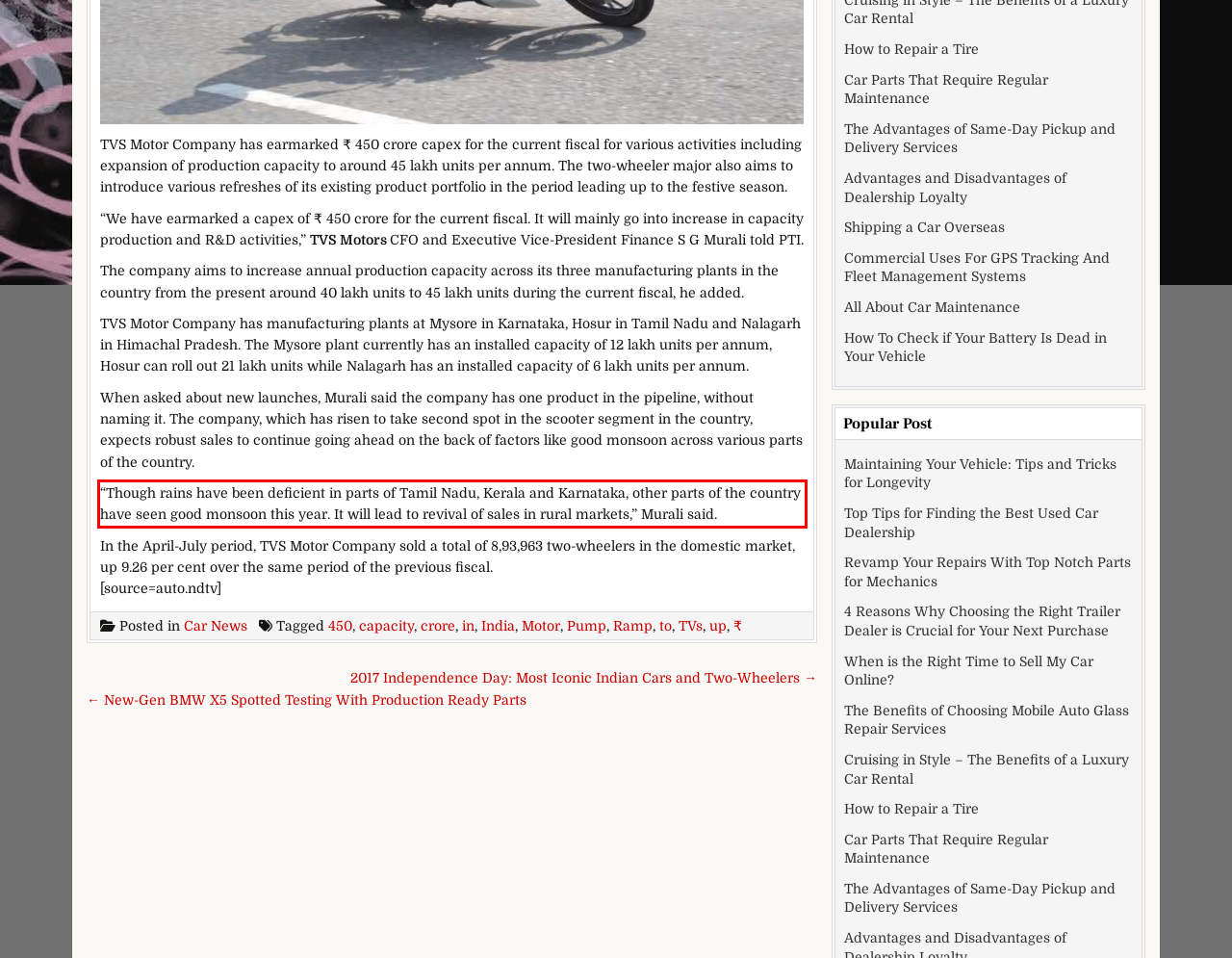There is a UI element on the webpage screenshot marked by a red bounding box. Extract and generate the text content from within this red box.

“Though rains have been deficient in parts of Tamil Nadu, Kerala and Karnataka, other parts of the country have seen good monsoon this year. It will lead to revival of sales in rural markets,” Murali said.